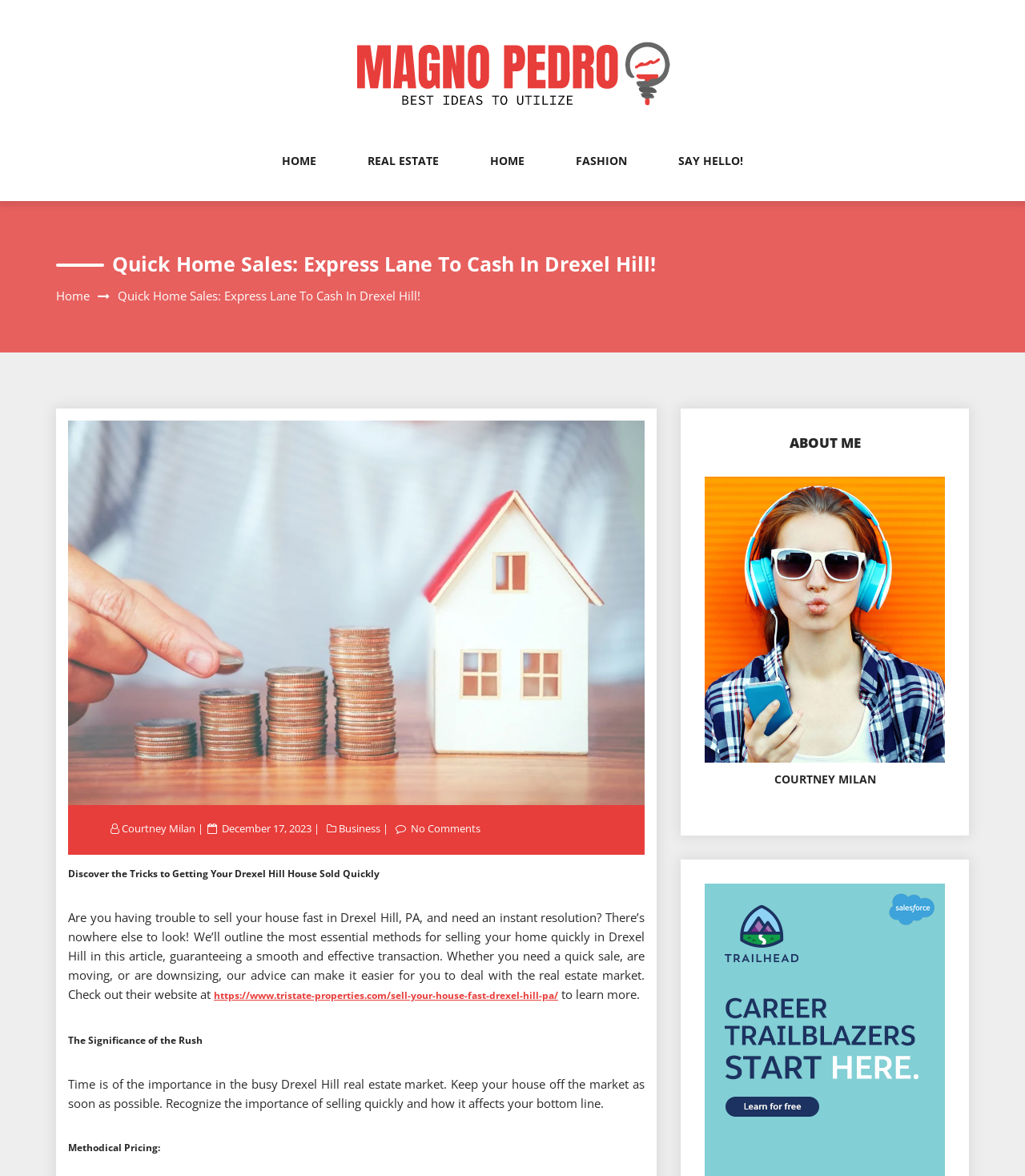What is the topic of the article?
Please interpret the details in the image and answer the question thoroughly.

I inferred the topic of the article by reading the static text 'Discover the Tricks to Getting Your Drexel Hill House Sold Quickly' with the bounding box coordinates [0.066, 0.737, 0.37, 0.749] and the surrounding text. This text is located below the heading 'Quick Home Sales: Express Lane To Cash In Drexel Hill!' and above the link 'https://www.tristate-properties.com/sell-your-house-fast-drexel-hill-pa/'.